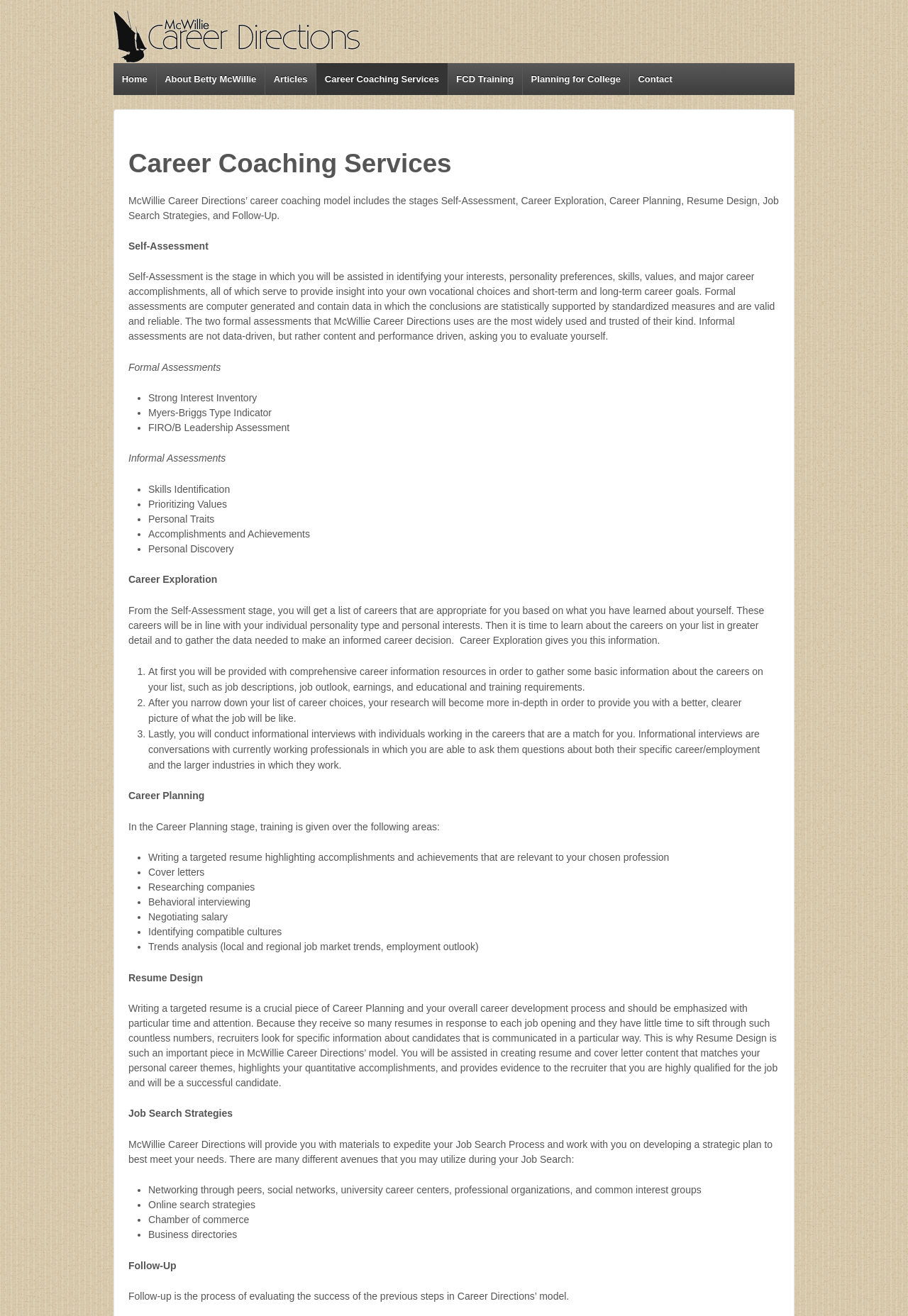Determine the bounding box coordinates in the format (top-left x, top-left y, bottom-right x, bottom-right y). Ensure all values are floating point numbers between 0 and 1. Identify the bounding box of the UI element described by: FCD Training

[0.493, 0.048, 0.575, 0.072]